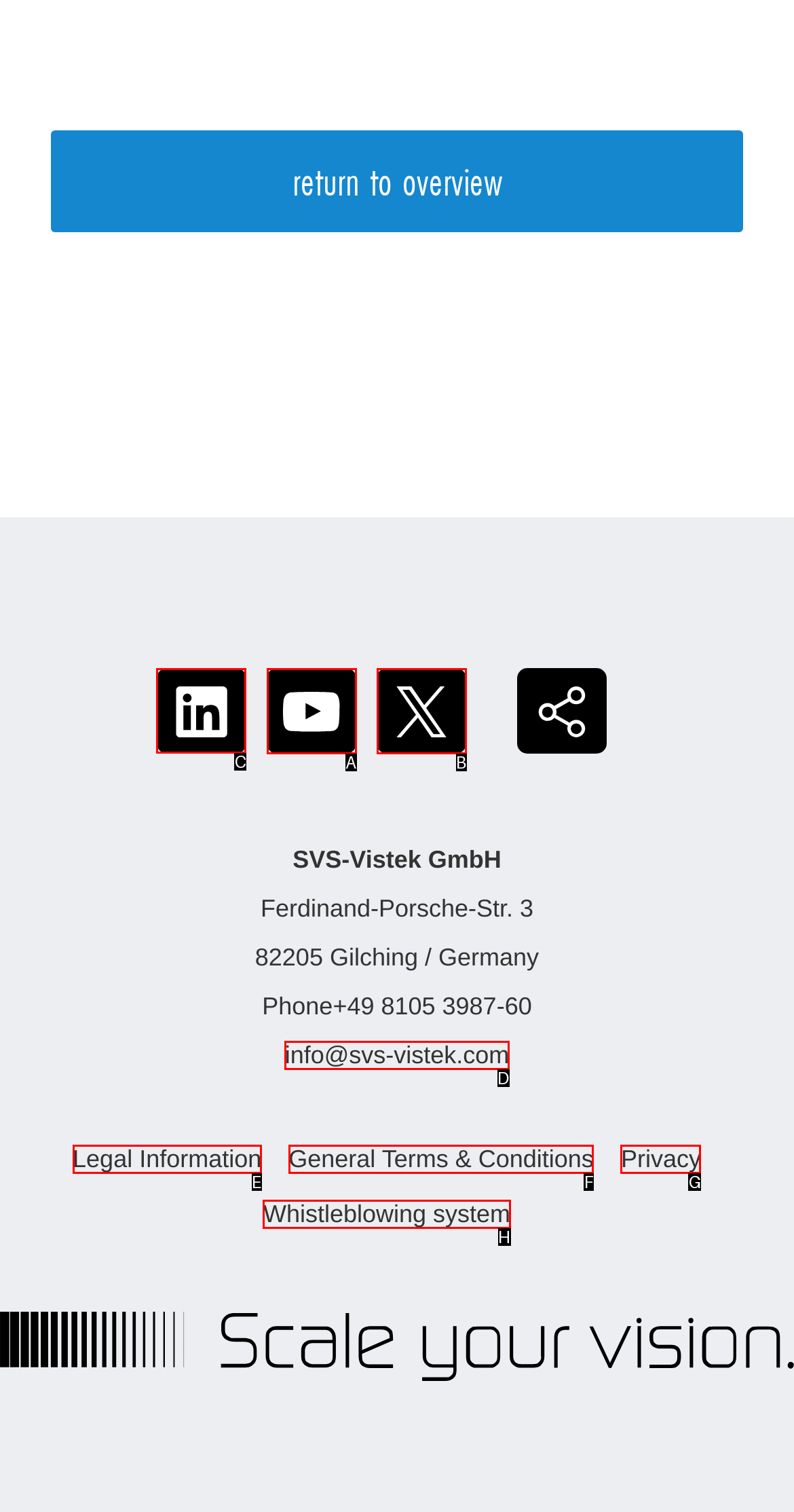Tell me the letter of the UI element I should click to accomplish the task: visit SVS-Vistek on LinkedIn based on the choices provided in the screenshot.

C